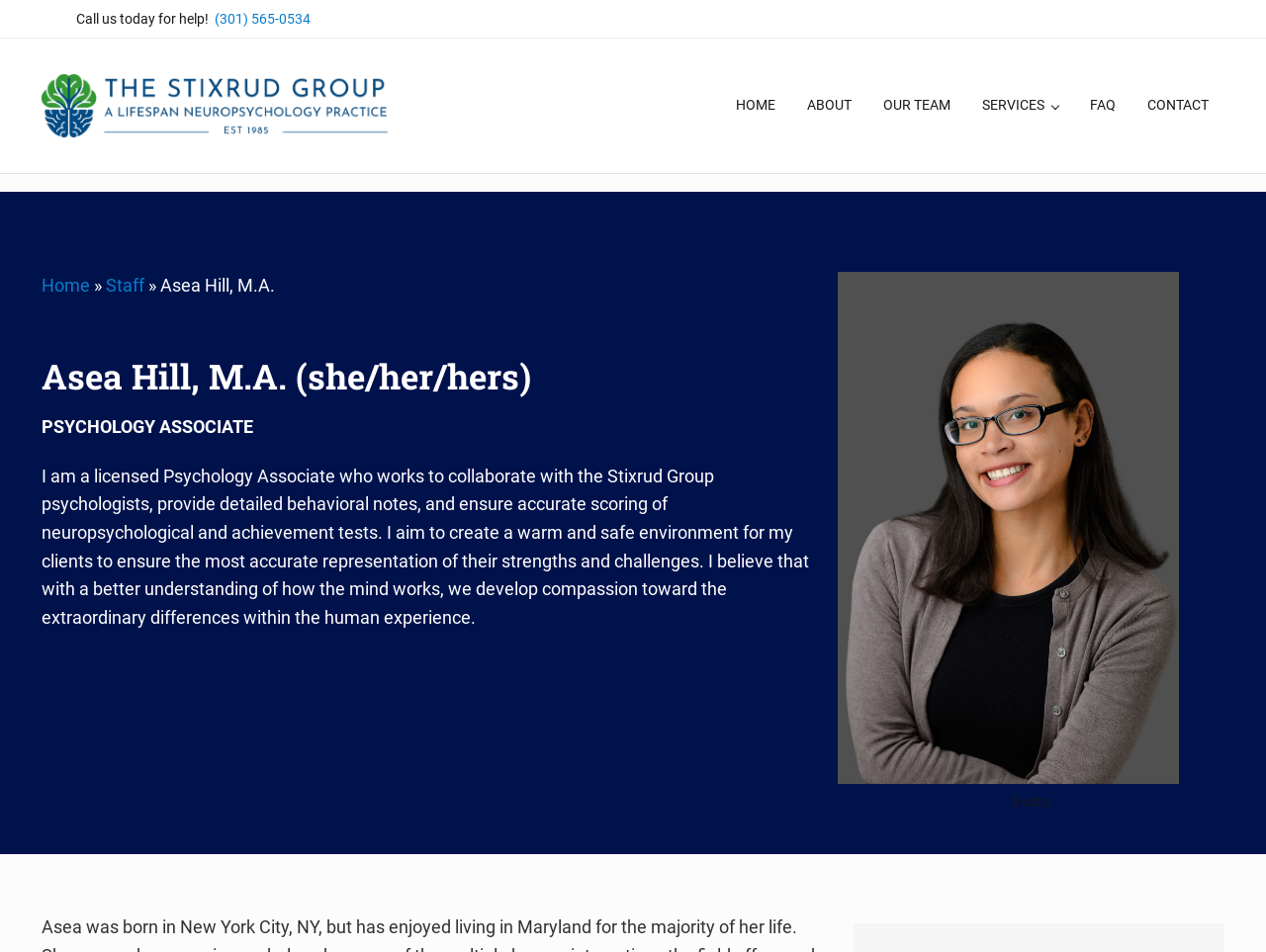Examine the screenshot and answer the question in as much detail as possible: What is the phone number to call for help?

I found the phone number by looking at the link element with the text '(301) 565-0534' which is located next to the static text 'Call us today for help!'.